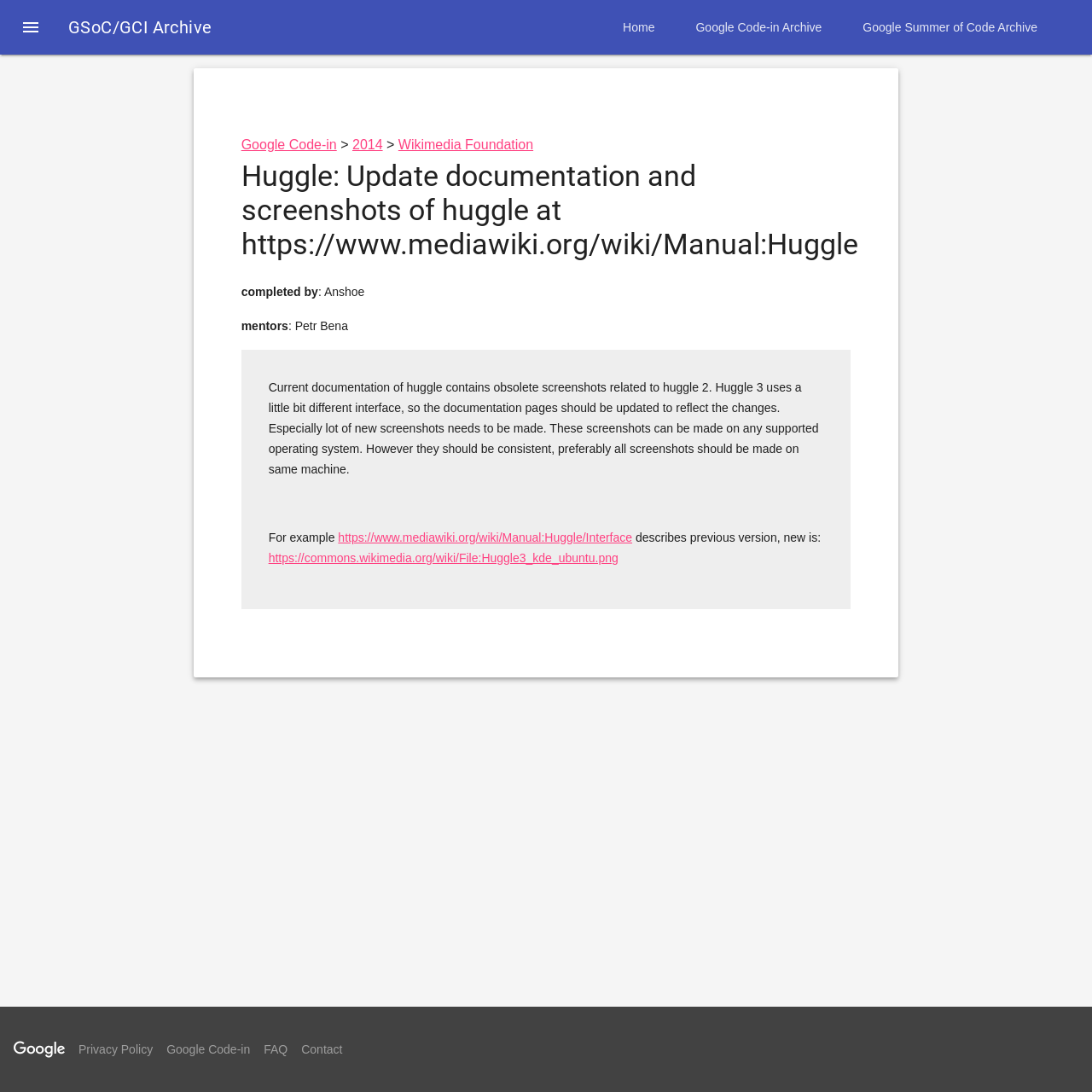Show me the bounding box coordinates of the clickable region to achieve the task as per the instruction: "Click on the link to Racing.com".

None